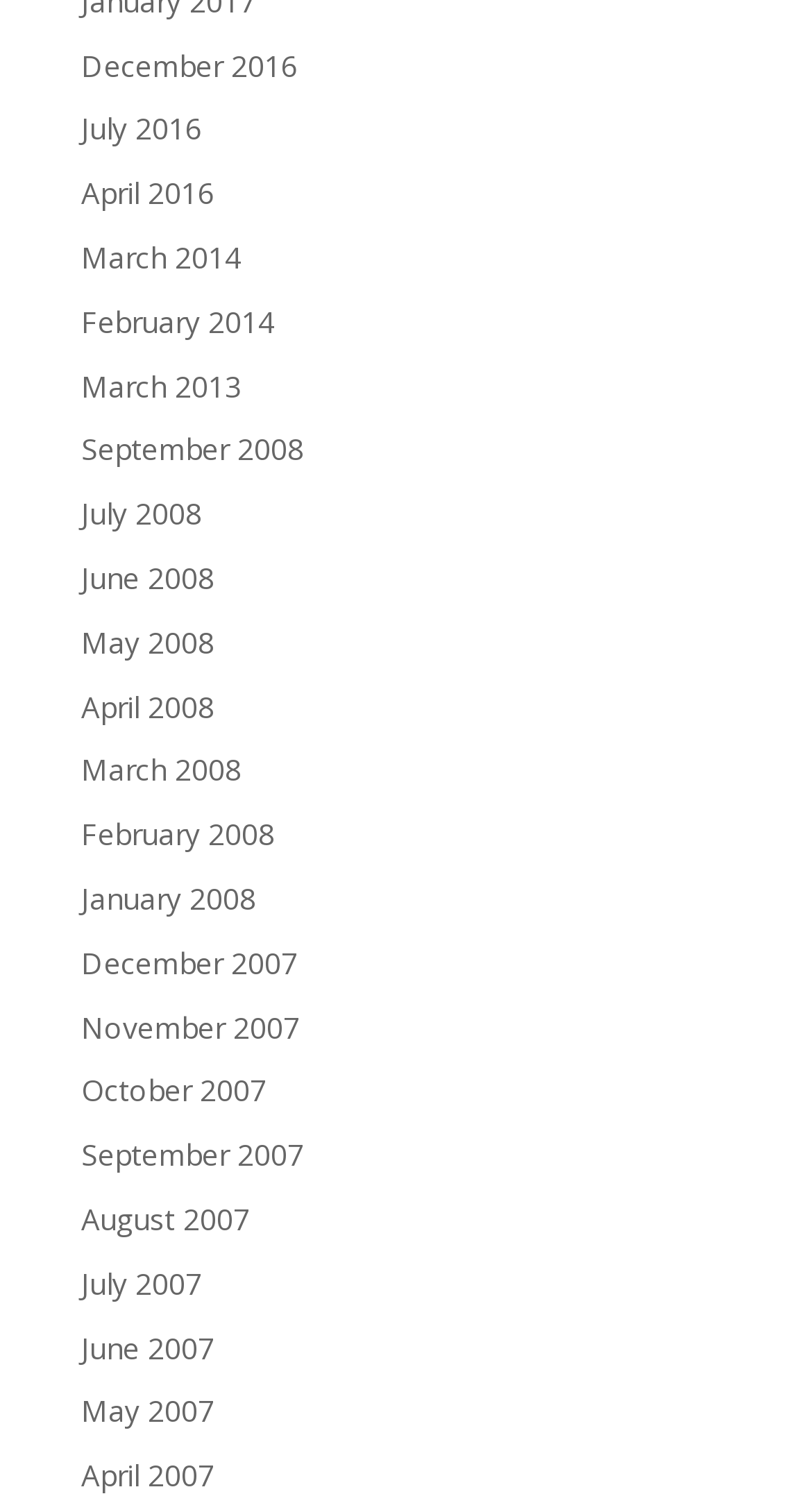Pinpoint the bounding box coordinates of the area that should be clicked to complete the following instruction: "view July 2008". The coordinates must be given as four float numbers between 0 and 1, i.e., [left, top, right, bottom].

[0.1, 0.327, 0.249, 0.353]